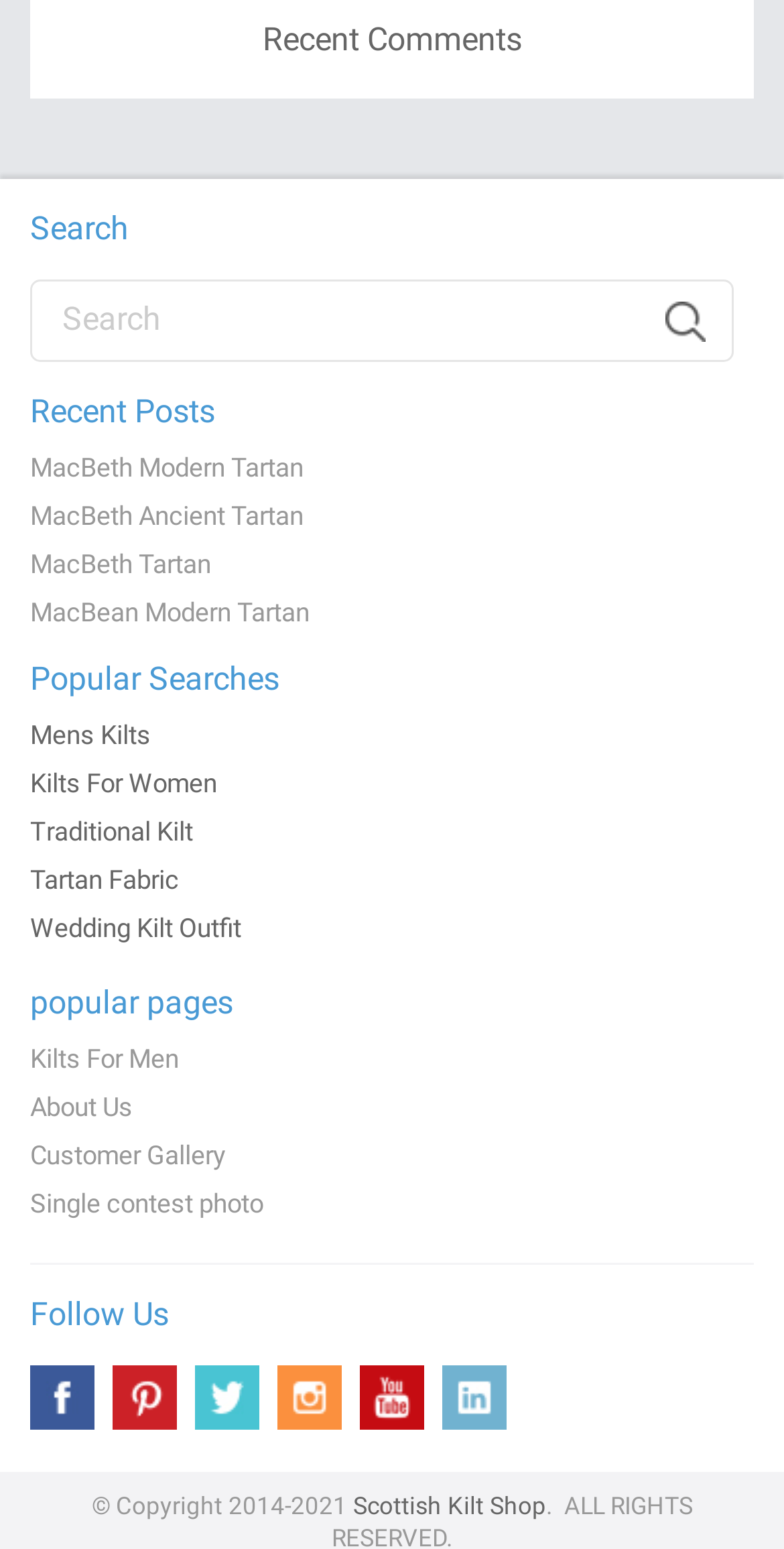Using the webpage screenshot, find the UI element described by value="Search". Provide the bounding box coordinates in the format (top-left x, top-left y, bottom-right x, bottom-right y), ensuring all values are floating point numbers between 0 and 1.

[0.849, 0.195, 0.9, 0.221]